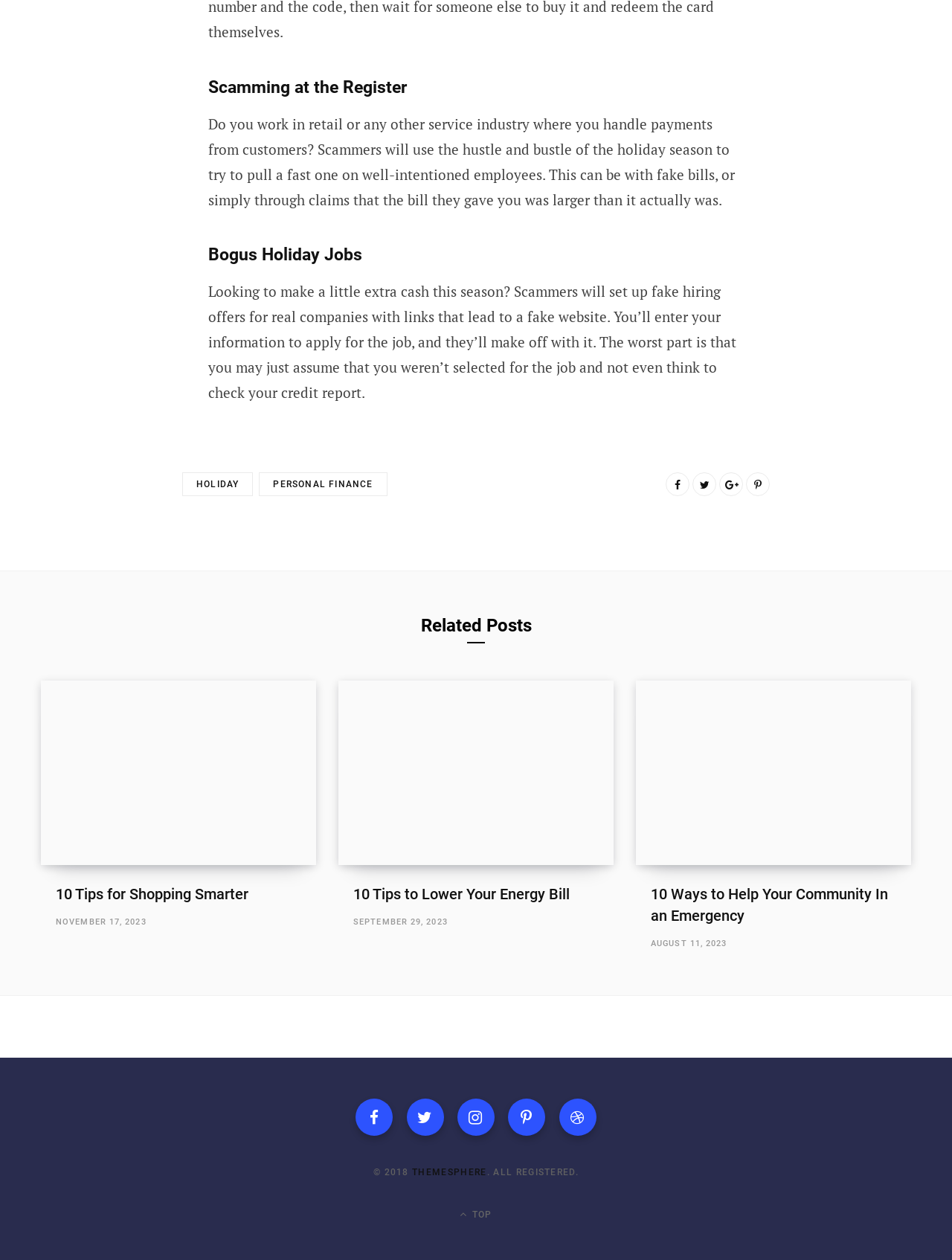Identify the bounding box coordinates of the section that should be clicked to achieve the task described: "View the terms and conditions".

None